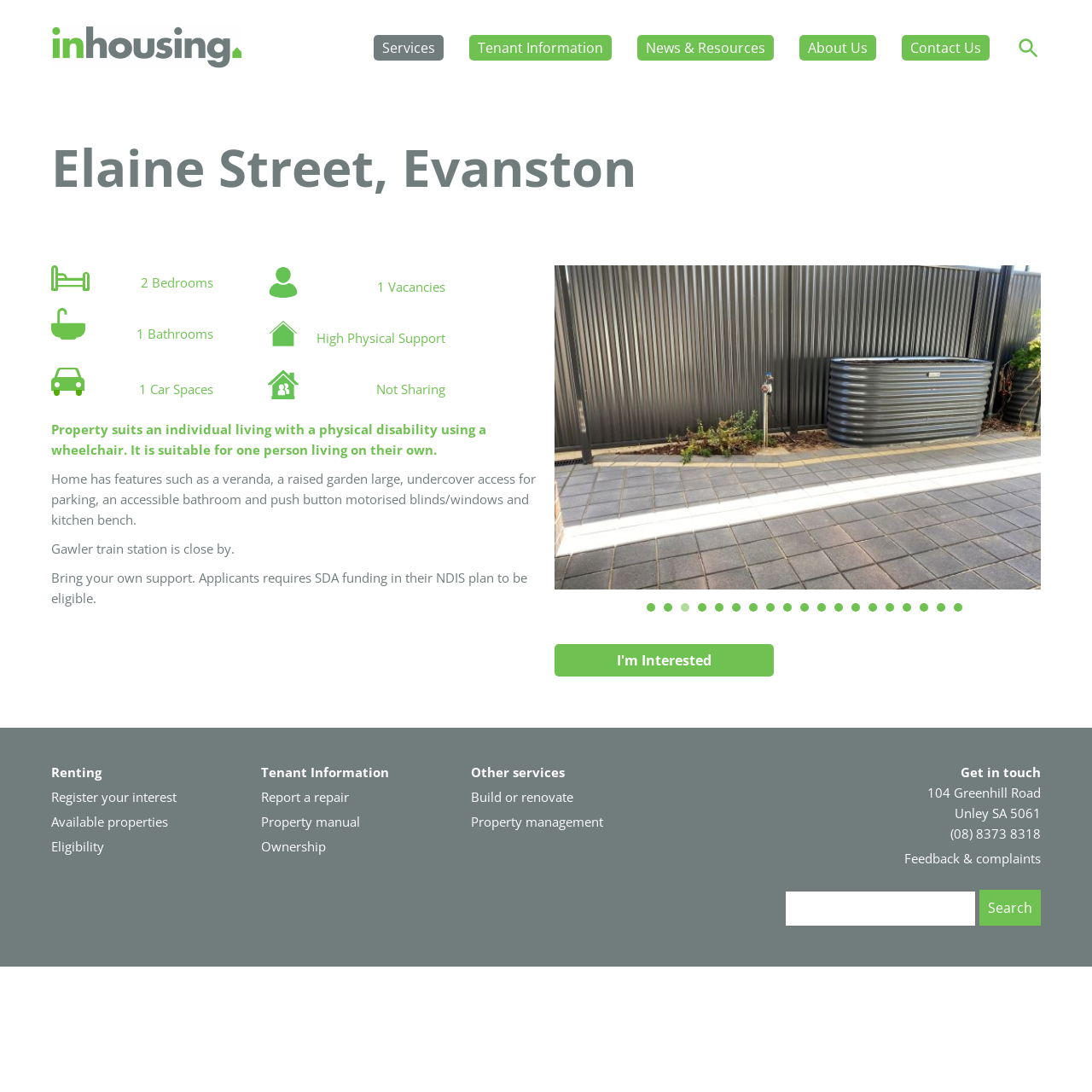Please determine the bounding box coordinates, formatted as (top-left x, top-left y, bottom-right x, bottom-right y), with all values as floating point numbers between 0 and 1. Identify the bounding box of the region described as: Search

[0.93, 0.032, 0.953, 0.059]